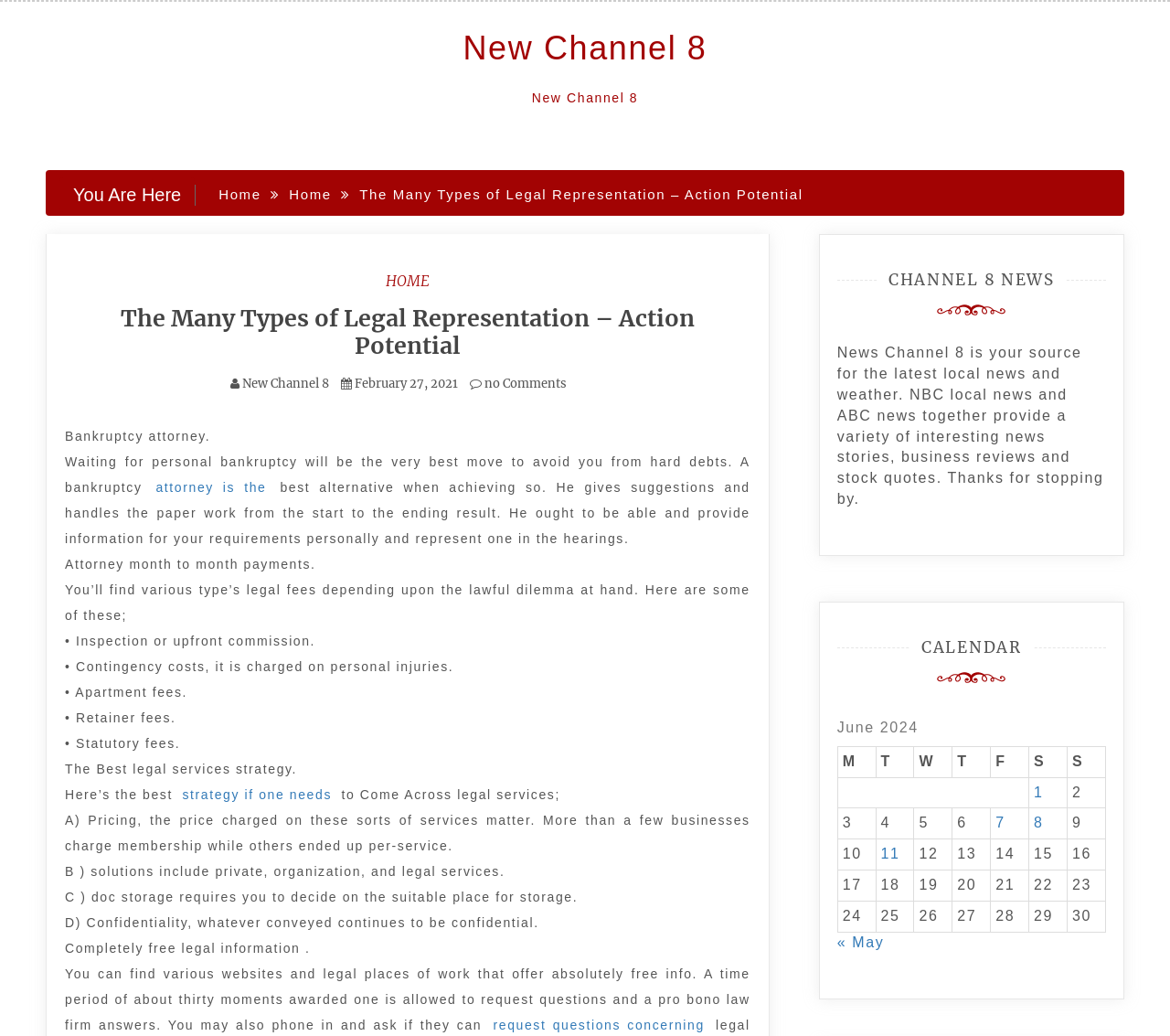Determine the bounding box of the UI element mentioned here: "Home". The coordinates must be in the format [left, top, right, bottom] with values ranging from 0 to 1.

[0.247, 0.18, 0.283, 0.195]